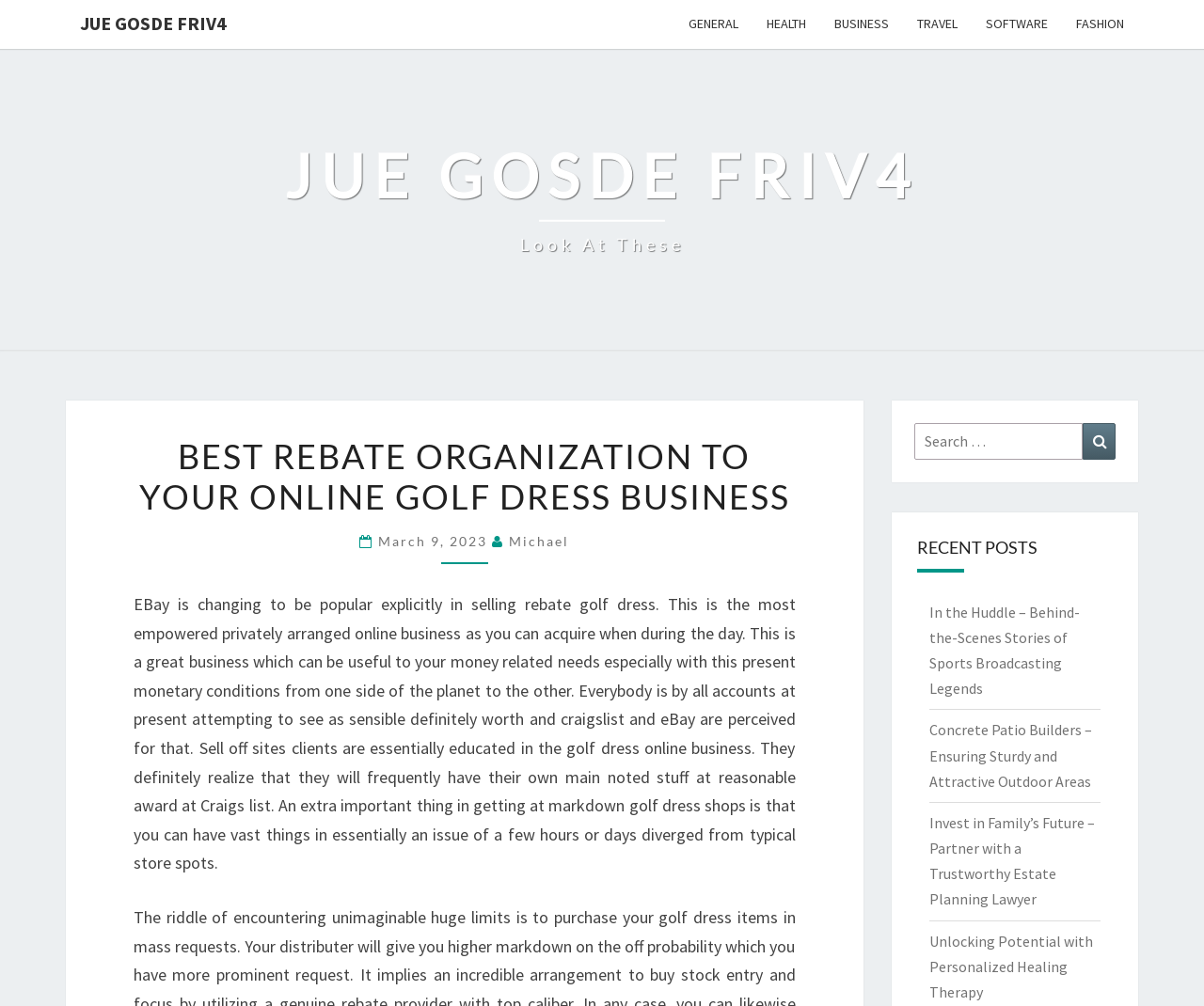Pinpoint the bounding box coordinates of the clickable area needed to execute the instruction: "Click on JUE GOSDE FRIV4". The coordinates should be specified as four float numbers between 0 and 1, i.e., [left, top, right, bottom].

[0.055, 0.0, 0.2, 0.047]